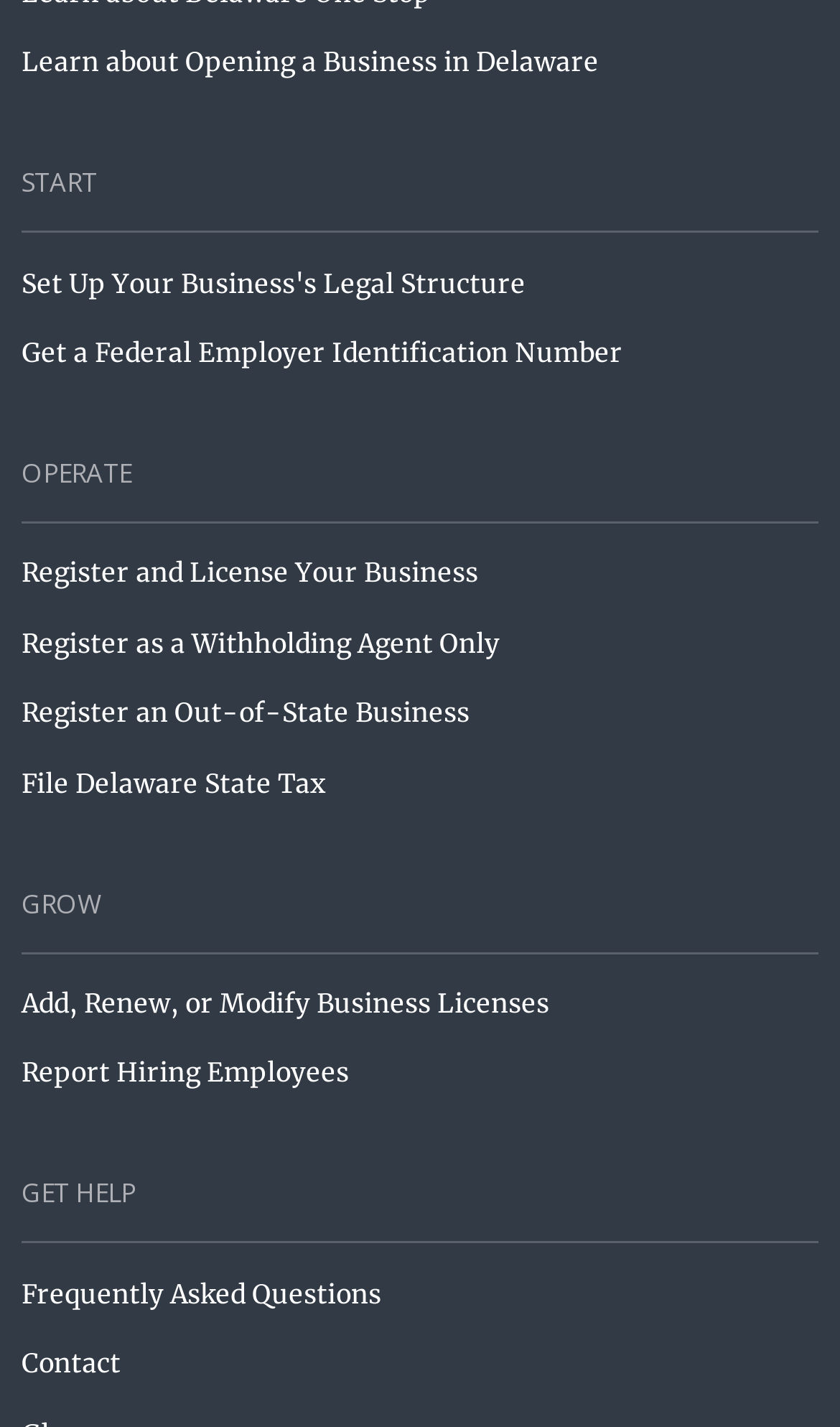Provide your answer to the question using just one word or phrase: What is the first step to set up a business in Delaware?

Learn about Opening a Business in Delaware